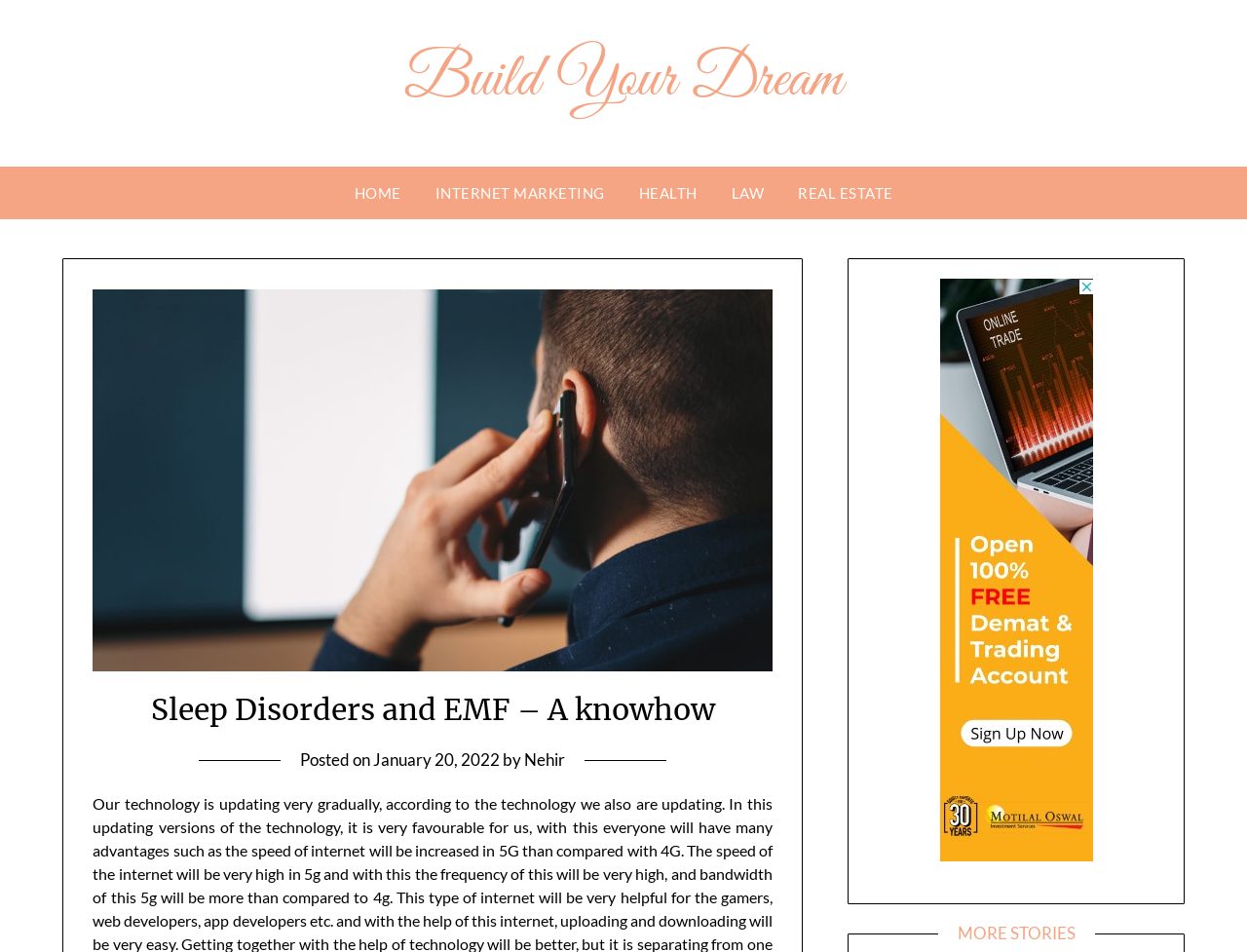Extract the bounding box of the UI element described as: "Nehir".

[0.42, 0.787, 0.453, 0.809]